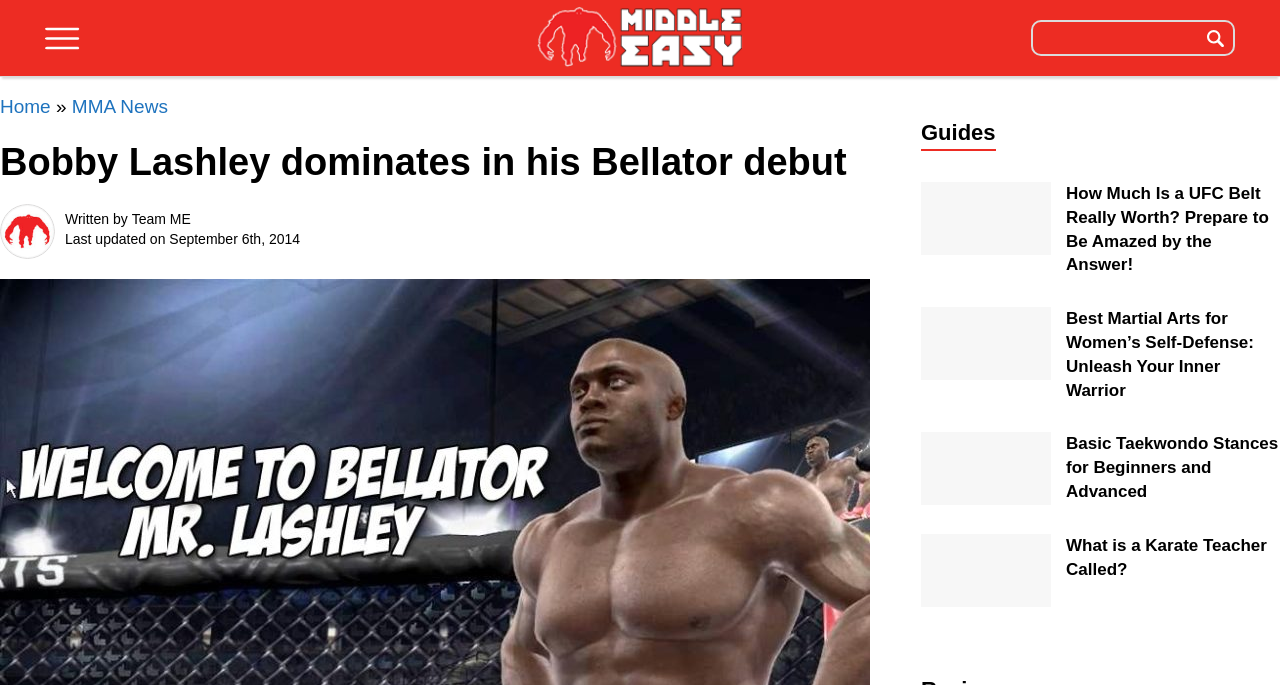Show the bounding box coordinates of the region that should be clicked to follow the instruction: "Search for something."

[0.807, 0.032, 0.945, 0.078]